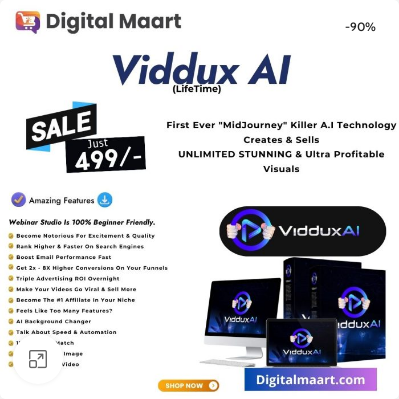Based on the image, provide a detailed and complete answer to the question: 
What is the price of Viddux AI?

The advertisement highlights that the offer is priced at just ₹499, emphasizing its accessibility for all users, making it an affordable option for those interested in video marketing.